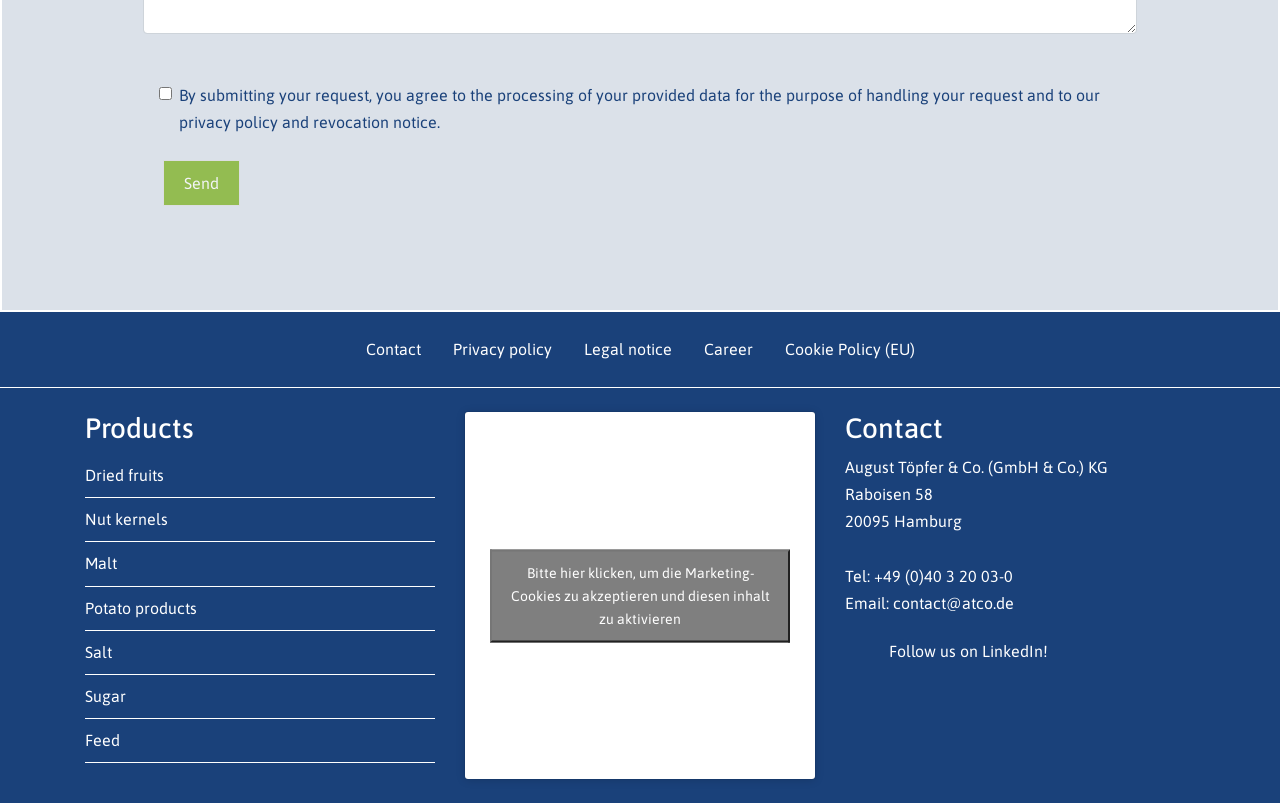Please identify the bounding box coordinates of the element that needs to be clicked to perform the following instruction: "Click the 'Contact' link".

[0.273, 0.409, 0.341, 0.462]